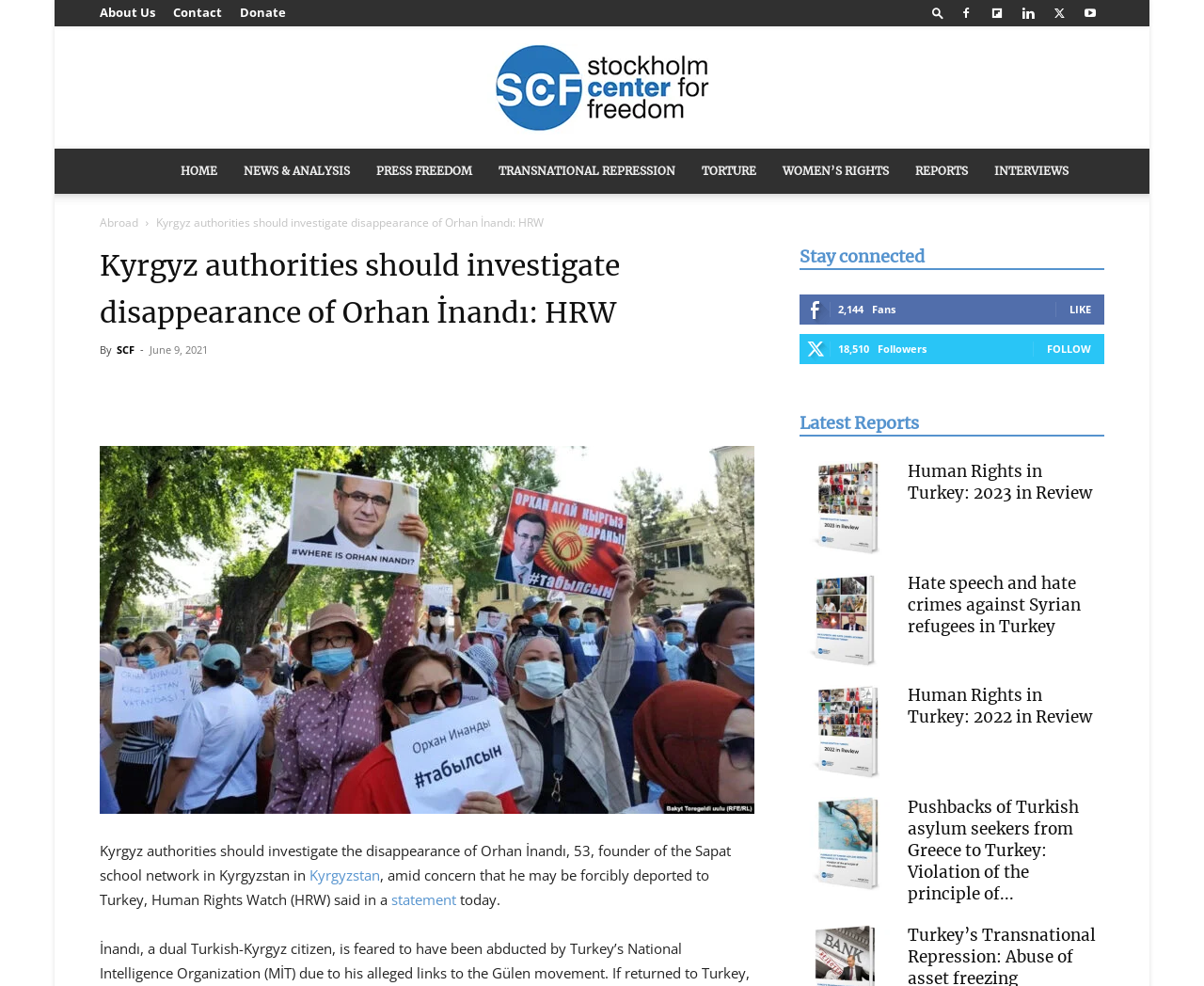What is the name of the organization mentioned in the webpage?
Please respond to the question with a detailed and thorough explanation.

I found the answer by looking at the link with the text 'Stockholm Center for Freedom Stockholm Center for Freedom' which is located at the top of the webpage, indicating that it is the name of the organization.